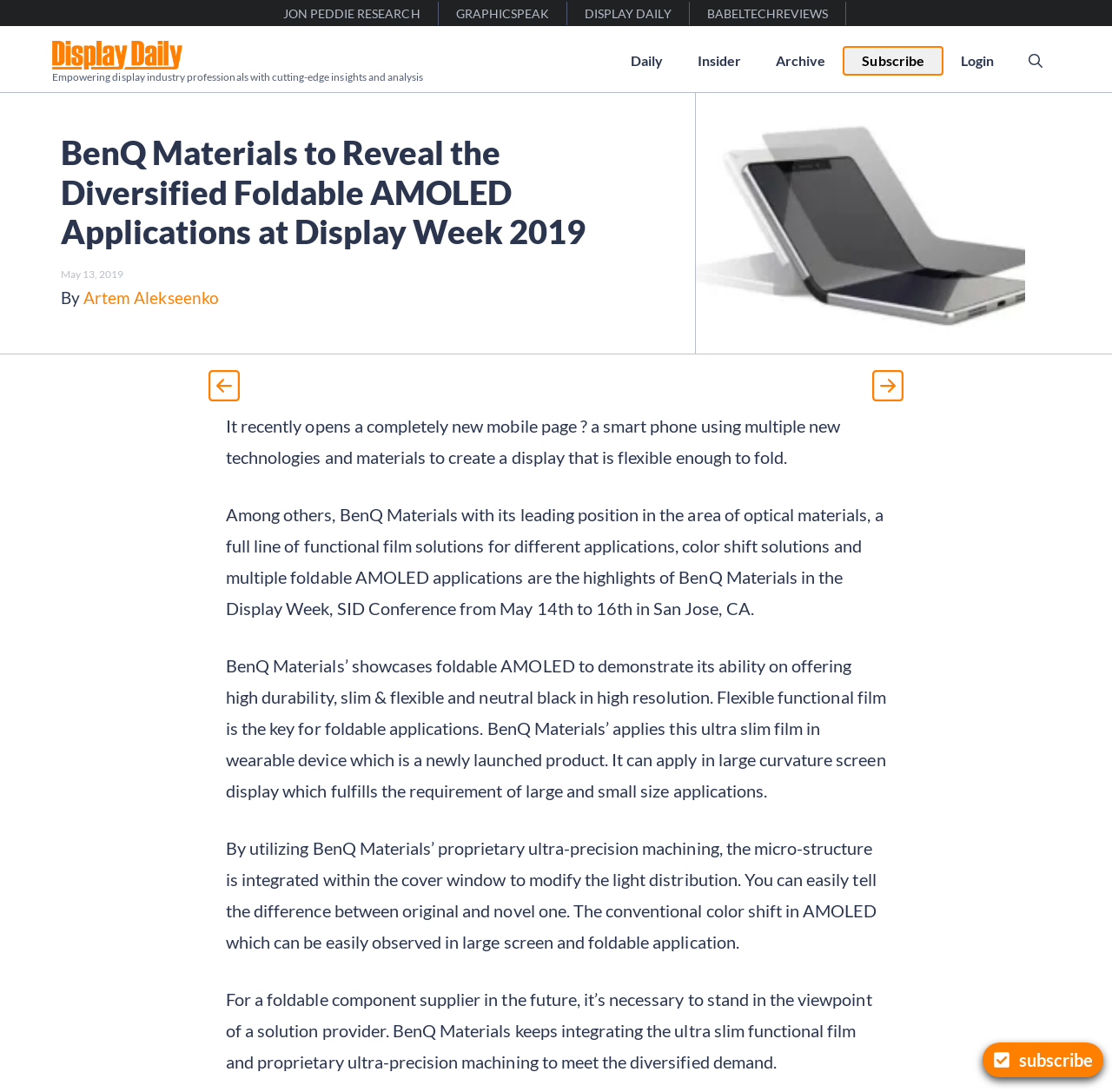Locate the bounding box coordinates of the clickable region necessary to complete the following instruction: "Click on the 'JON PEDDIE RESEARCH' link". Provide the coordinates in the format of four float numbers between 0 and 1, i.e., [left, top, right, bottom].

[0.239, 0.002, 0.394, 0.023]